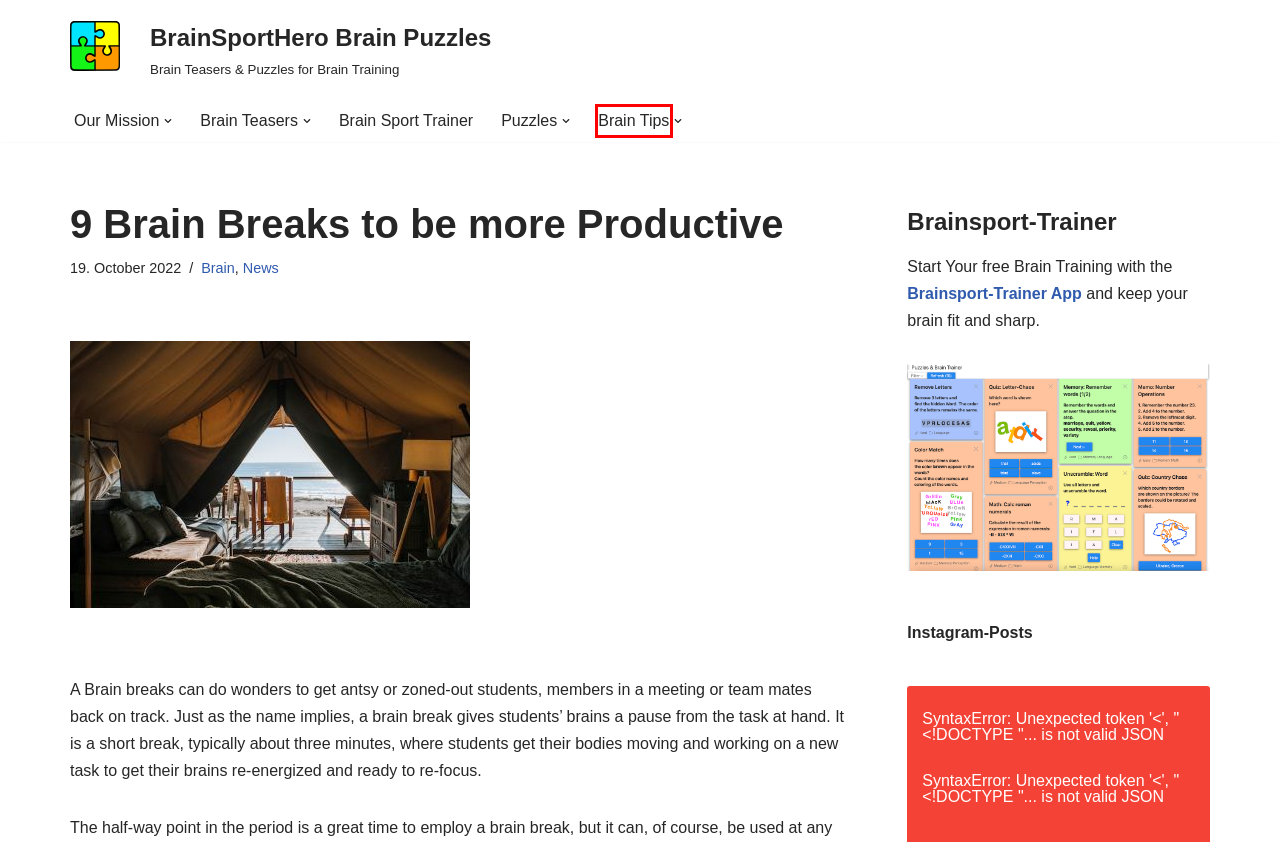Check out the screenshot of a webpage with a red rectangle bounding box. Select the best fitting webpage description that aligns with the new webpage after clicking the element inside the bounding box. Here are the candidates:
A. Brain Sport Trainer
B. Brain Teasers
C. Brain Tips - 100 ways to improve your Thinking
D. Free Puzzles - Be a Brain Sport Hero
E. News - BrainSportHero Brain Puzzles
F. Brain - BrainSportHero Brain Puzzles
G. Puzzles - For effective Brain Training
H. Our Mission

C